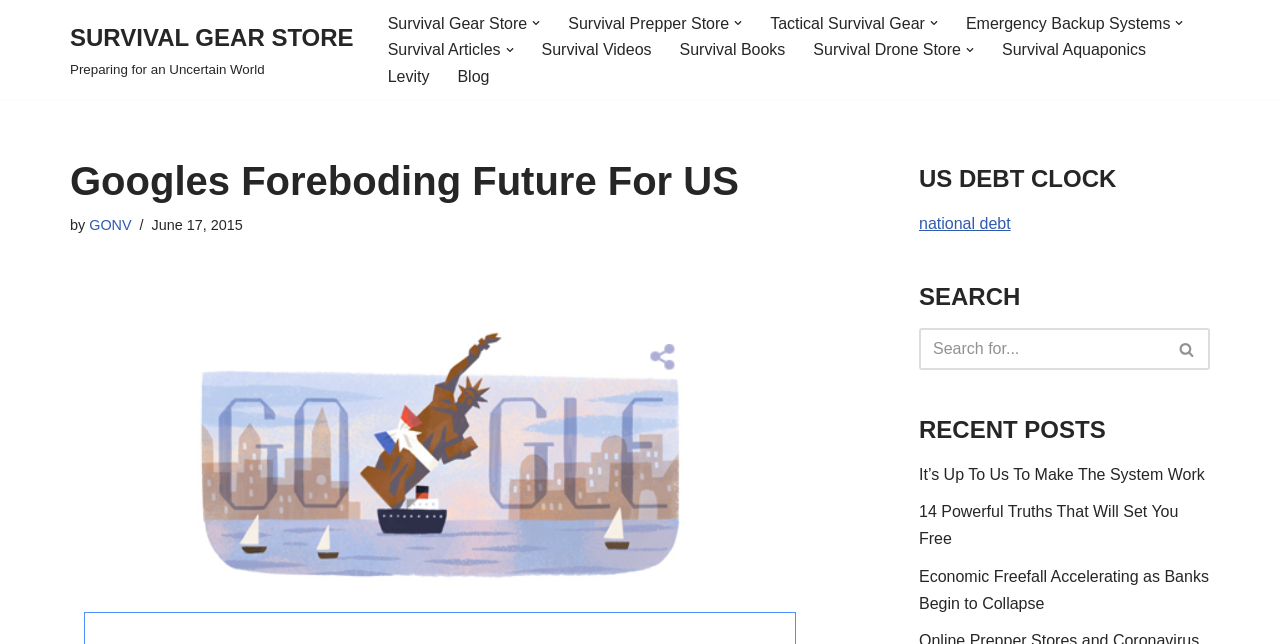Locate the bounding box coordinates of the element's region that should be clicked to carry out the following instruction: "Search for something". The coordinates need to be four float numbers between 0 and 1, i.e., [left, top, right, bottom].

[0.718, 0.51, 0.945, 0.575]